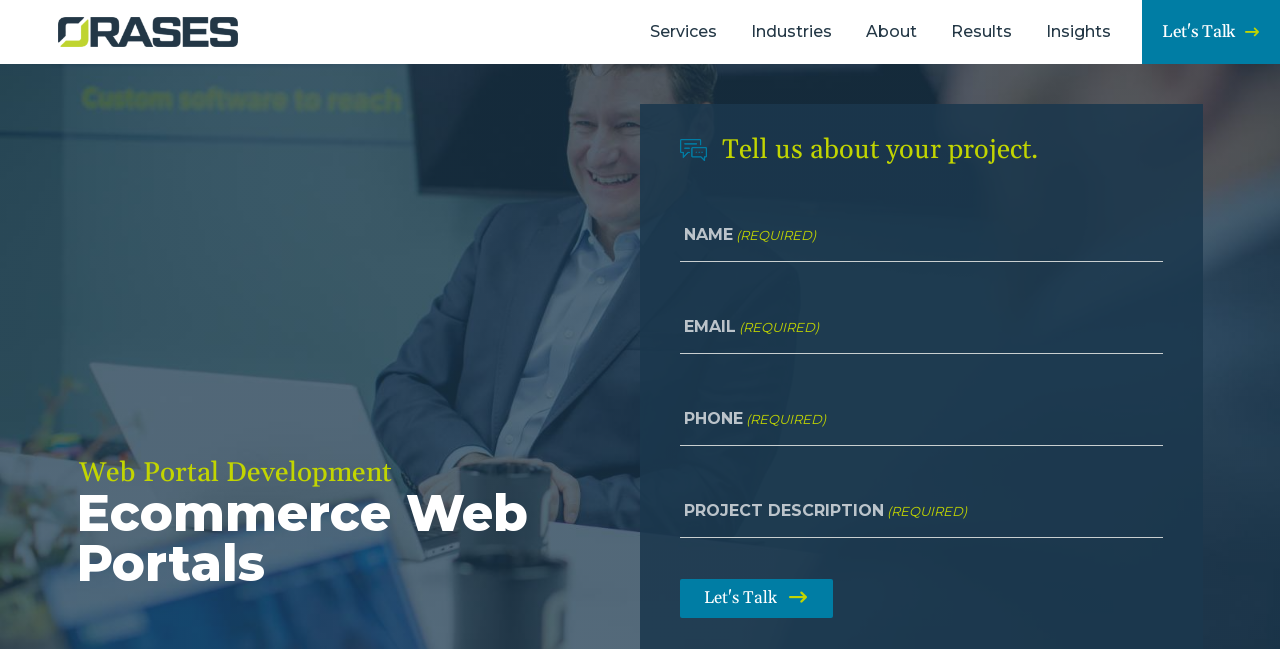Please provide a detailed answer to the question below by examining the image:
What type of company is Orases?

Based on the webpage, we can see that Orases is a software development company because it provides various services such as custom software solutions, web app development, mobile app development, and more. The company also has a section for 'What We Do' which lists its services, and 'Solutions' which lists its areas of expertise.